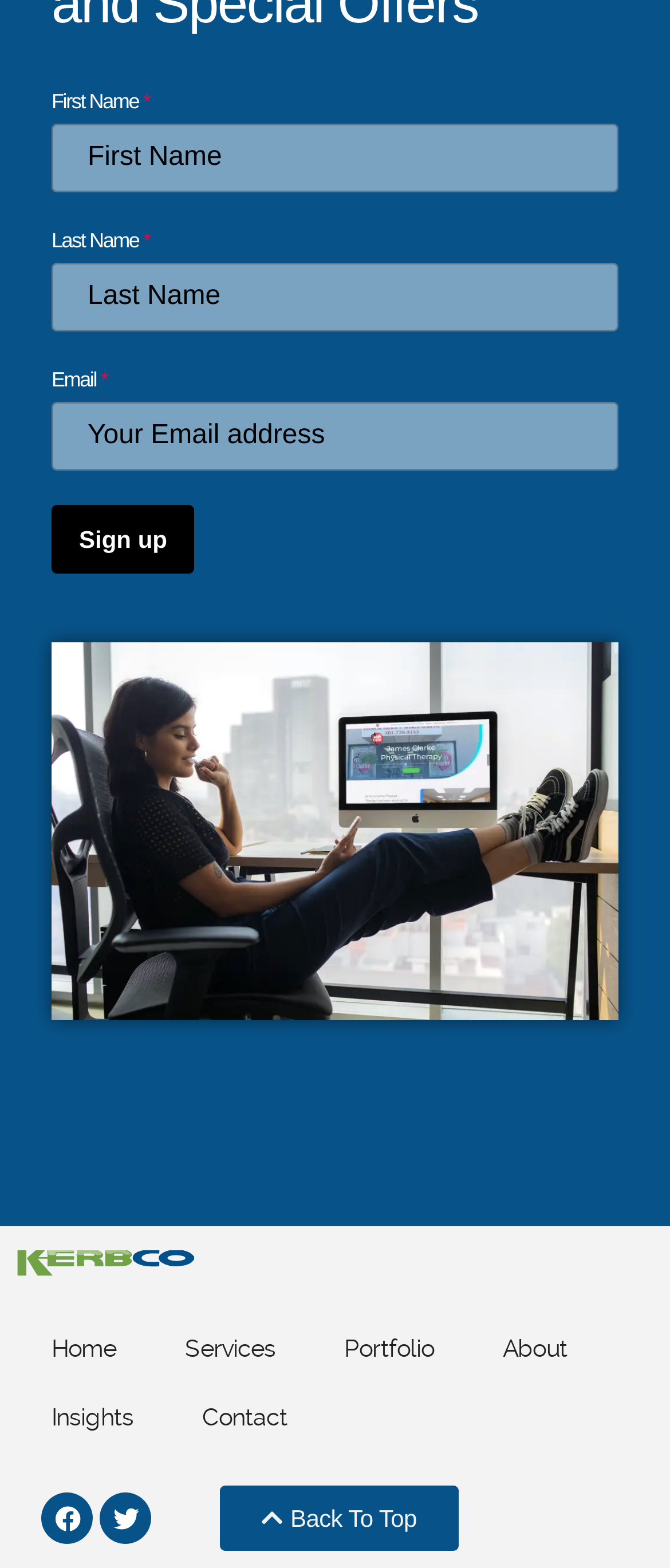Please identify the bounding box coordinates of the clickable area that will allow you to execute the instruction: "Click sign up".

[0.077, 0.322, 0.291, 0.366]